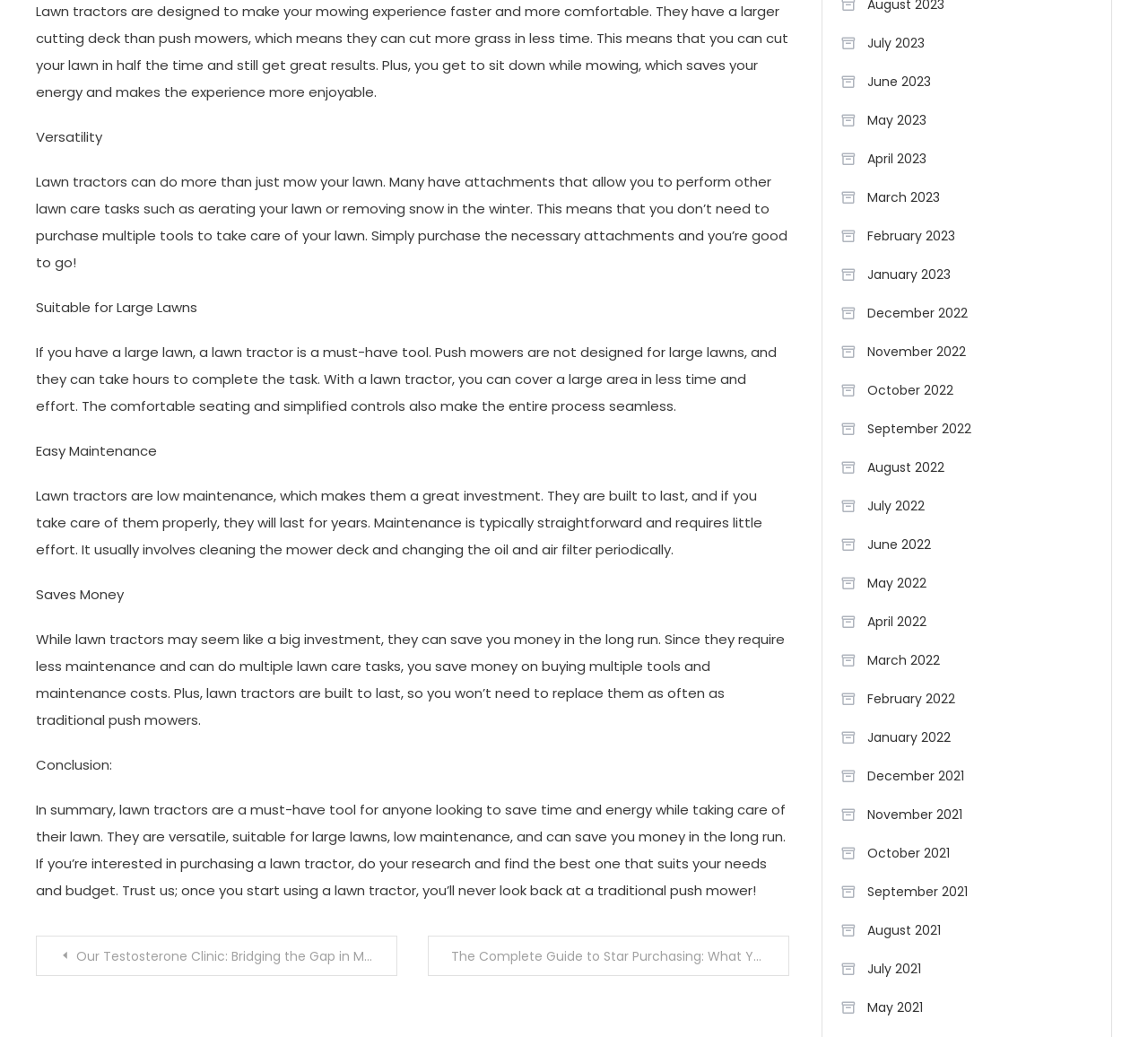Please locate the bounding box coordinates for the element that should be clicked to achieve the following instruction: "Click on 'Posts'". Ensure the coordinates are given as four float numbers between 0 and 1, i.e., [left, top, right, bottom].

[0.031, 0.902, 0.688, 0.941]